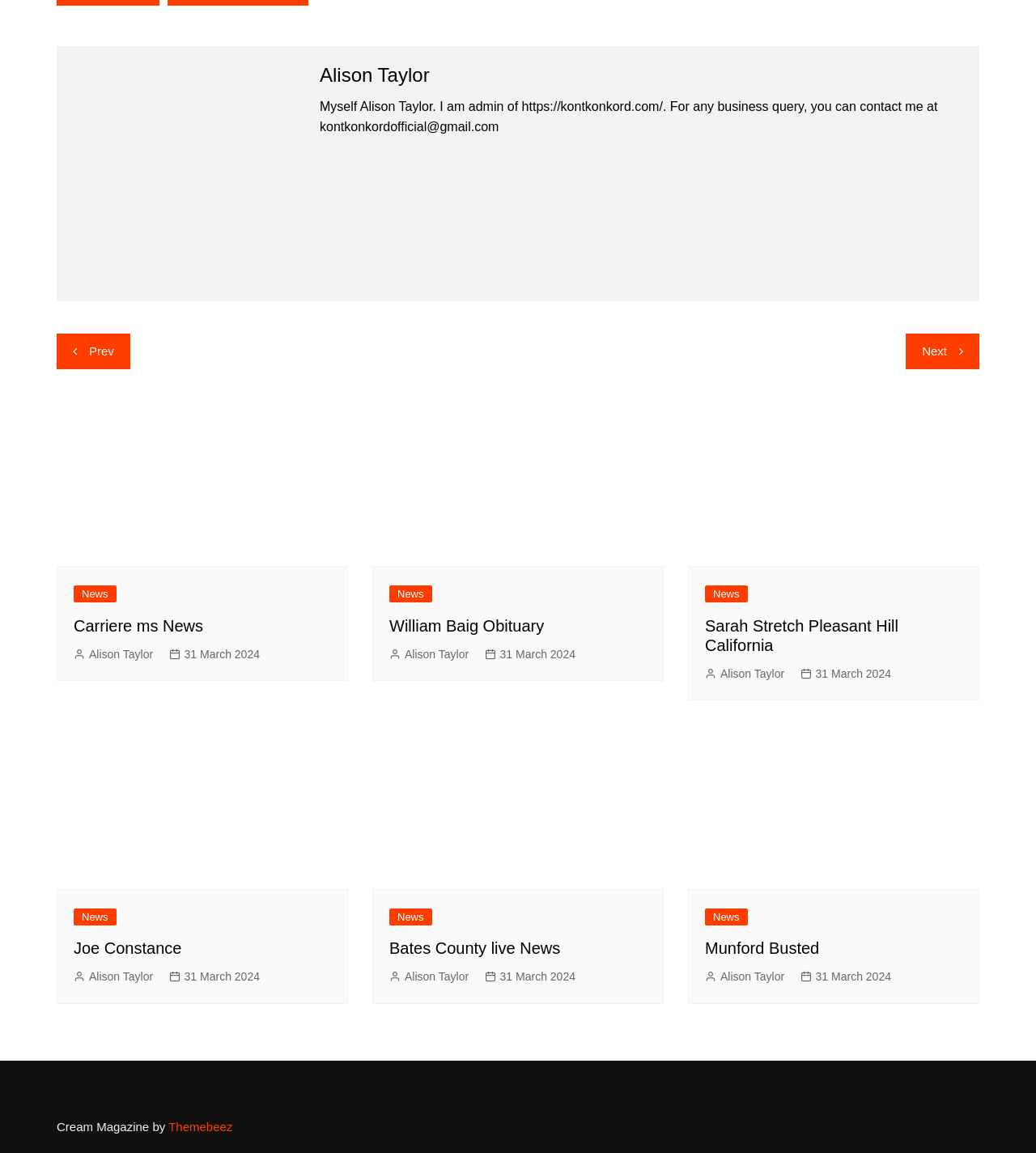Respond to the question below with a single word or phrase:
Who is the author of the news articles?

Alison Taylor